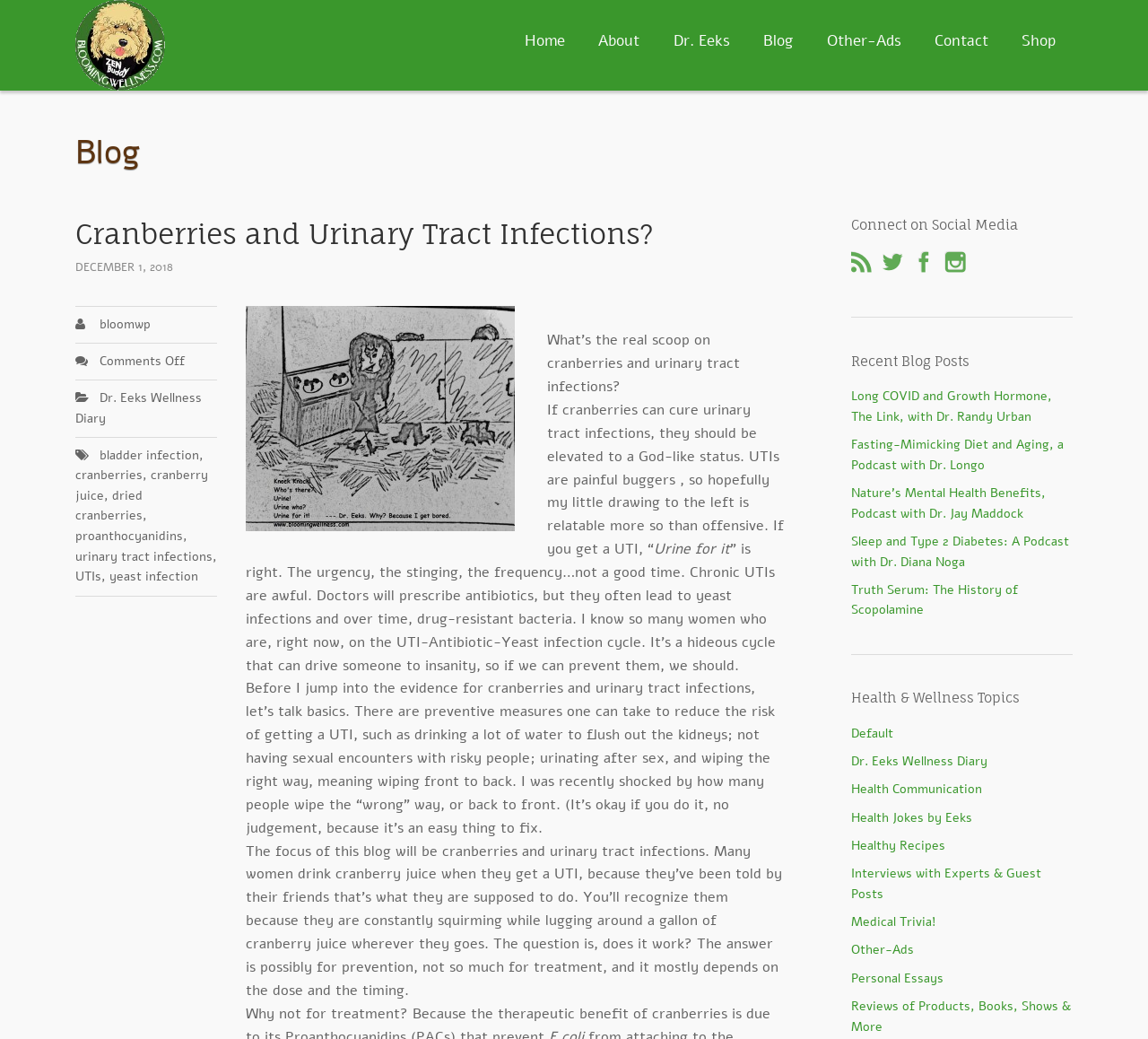Locate the bounding box coordinates of the element that needs to be clicked to carry out the instruction: "Connect with Dr. Eeks on social media". The coordinates should be given as four float numbers ranging from 0 to 1, i.e., [left, top, right, bottom].

[0.742, 0.207, 0.934, 0.228]